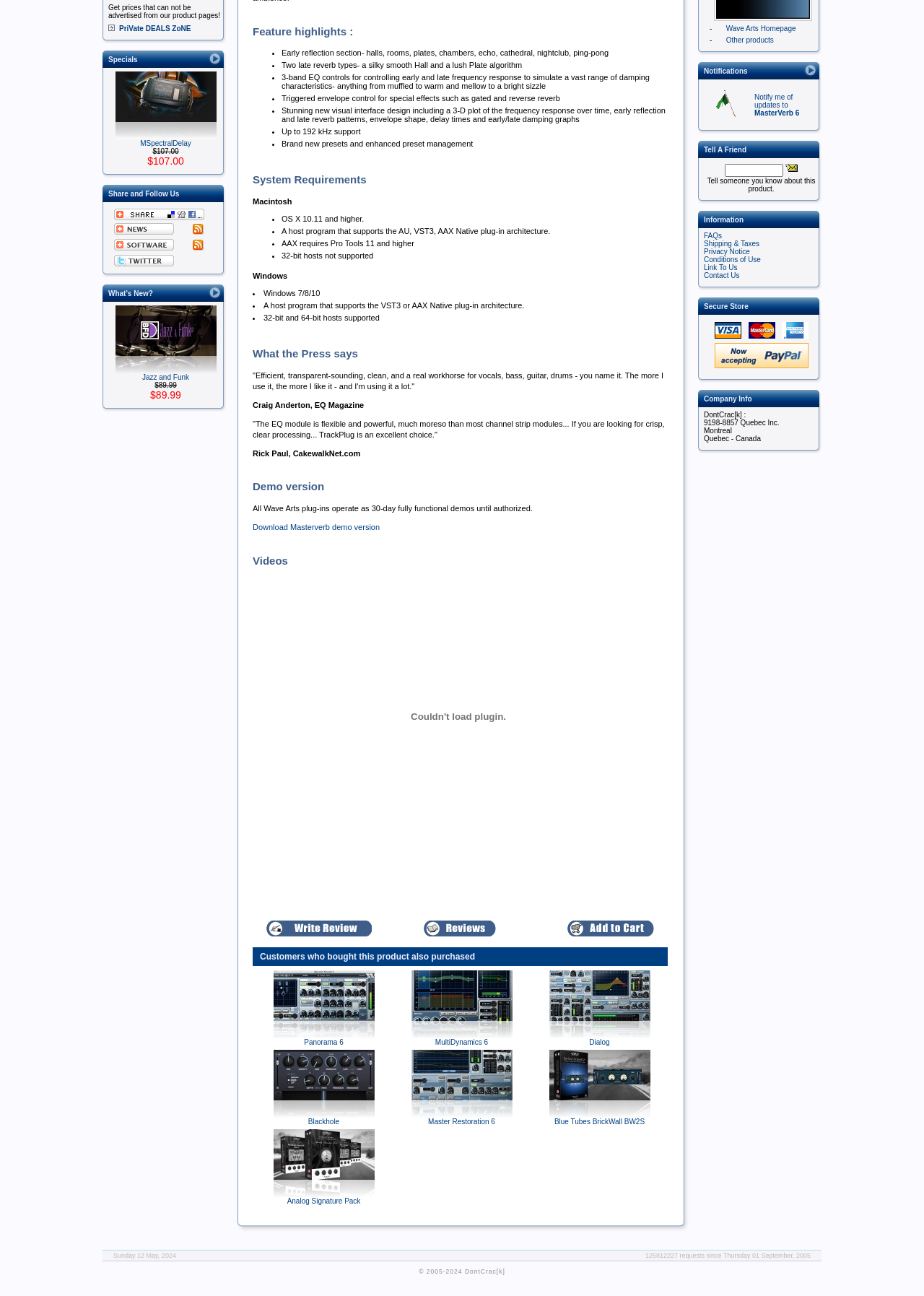From the webpage screenshot, identify the region described by Blue Tubes BrickWall BW2S. Provide the bounding box coordinates as (top-left x, top-left y, bottom-right x, bottom-right y), with each value being a floating point number between 0 and 1.

[0.6, 0.862, 0.698, 0.868]